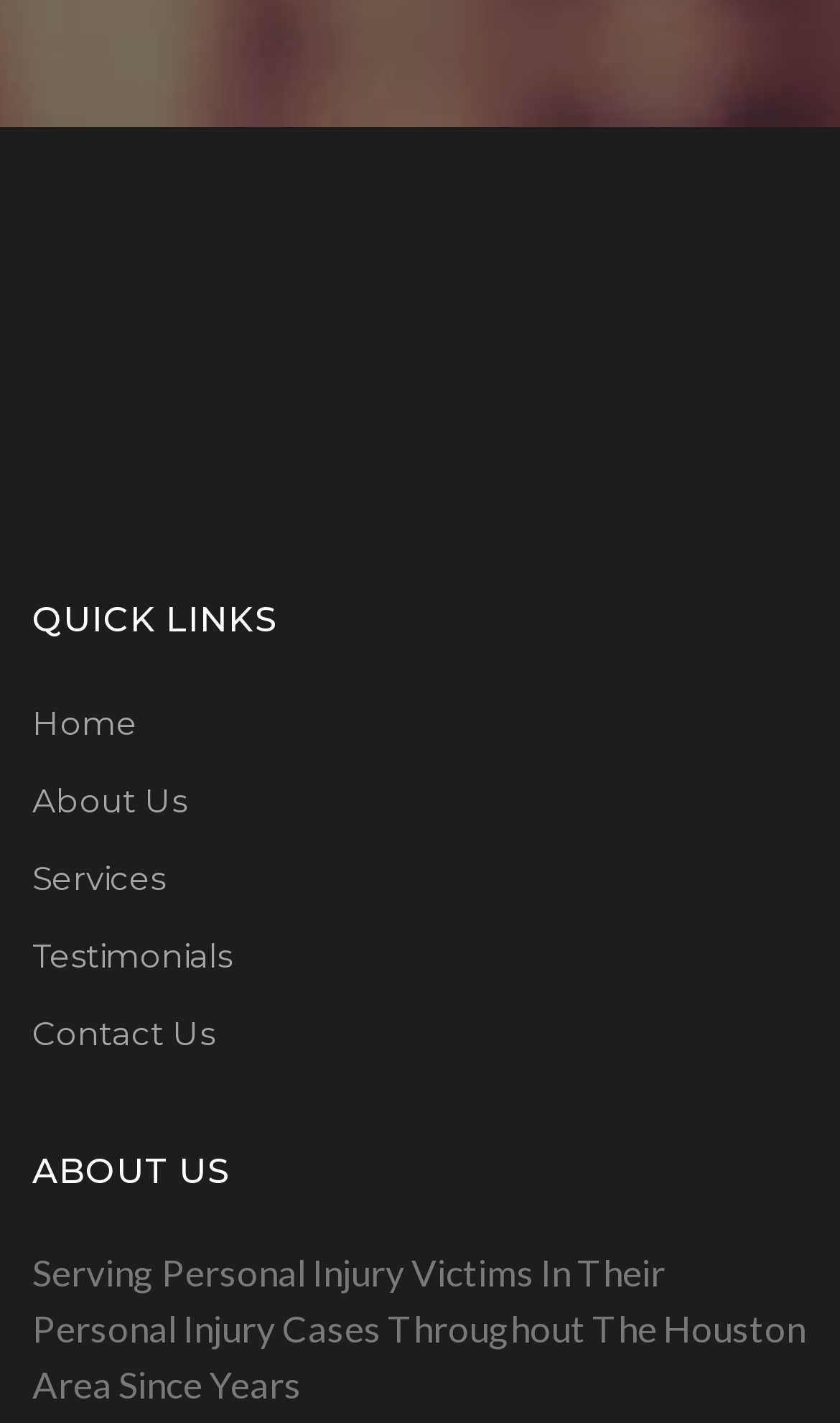Answer this question in one word or a short phrase: What is the main topic of this webpage?

Personal Injury